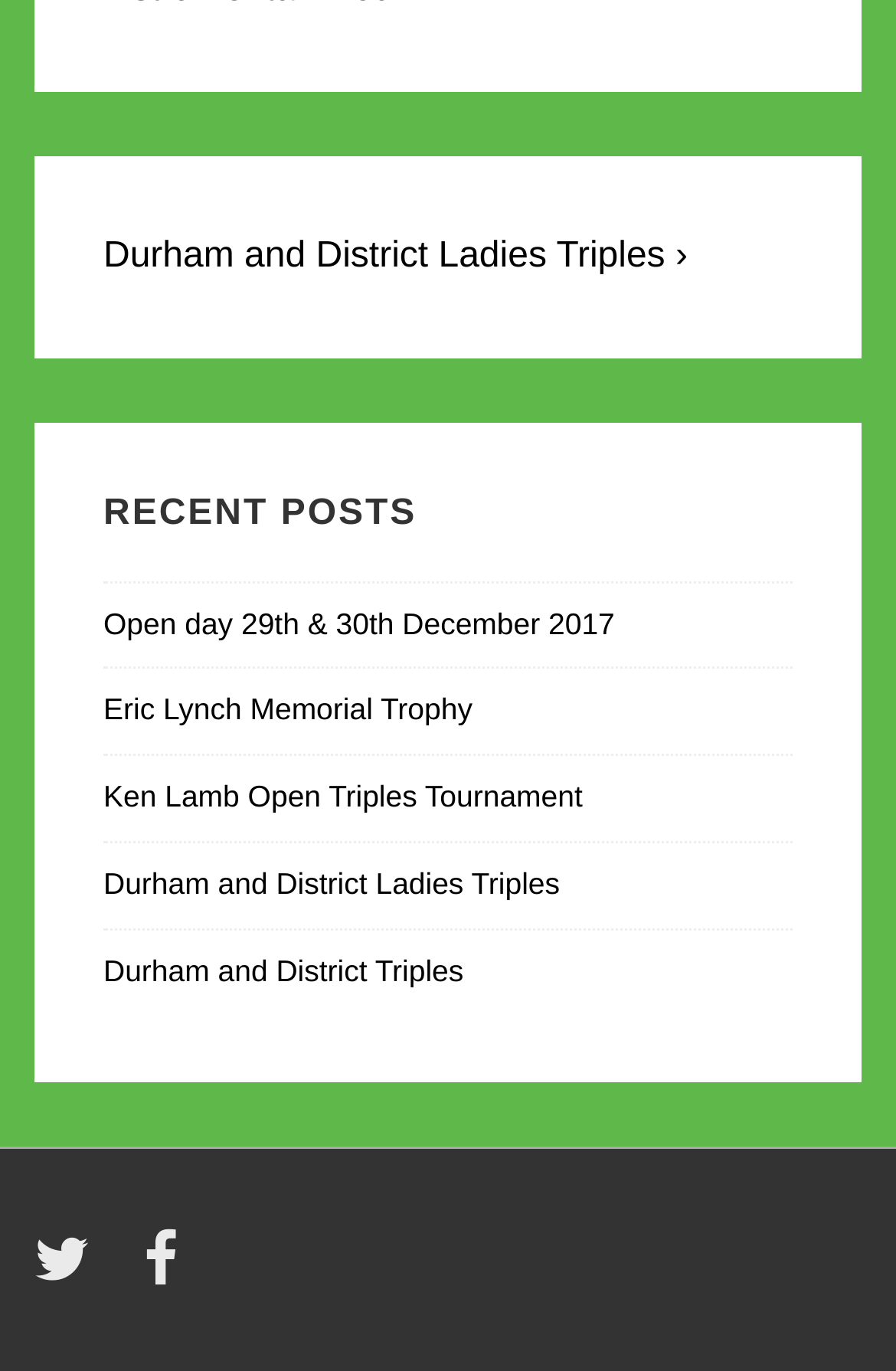How many recent posts are listed?
Give a thorough and detailed response to the question.

I counted the number of links under the 'RECENT POSTS' heading, which are 'Open day 29th & 30th December 2017', 'Eric Lynch Memorial Trophy', 'Ken Lamb Open Triples Tournament', 'Durham and District Ladies Triples', and 'Durham and District Triples'.